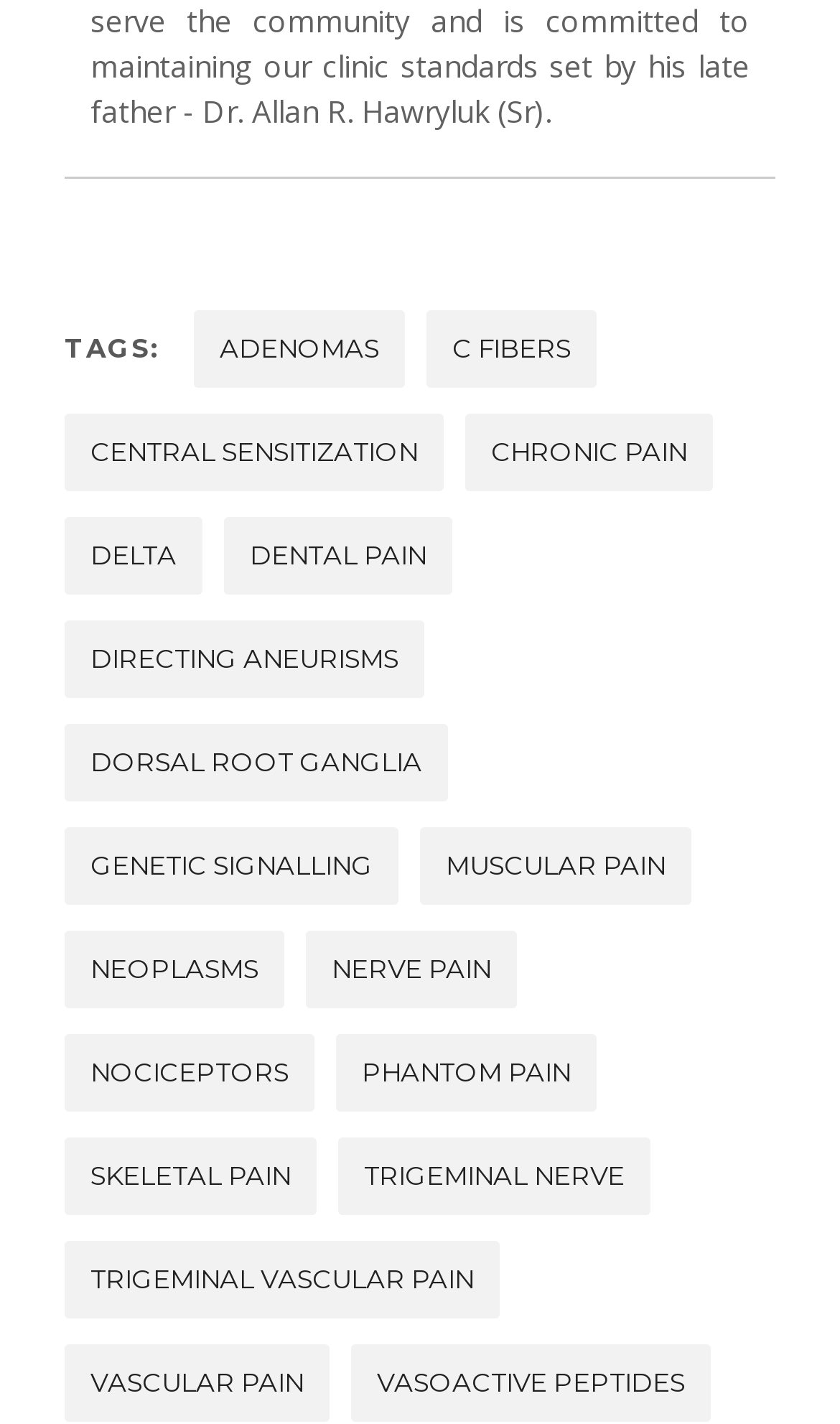Answer this question using a single word or a brief phrase:
Are the links on the webpage organized alphabetically?

Yes